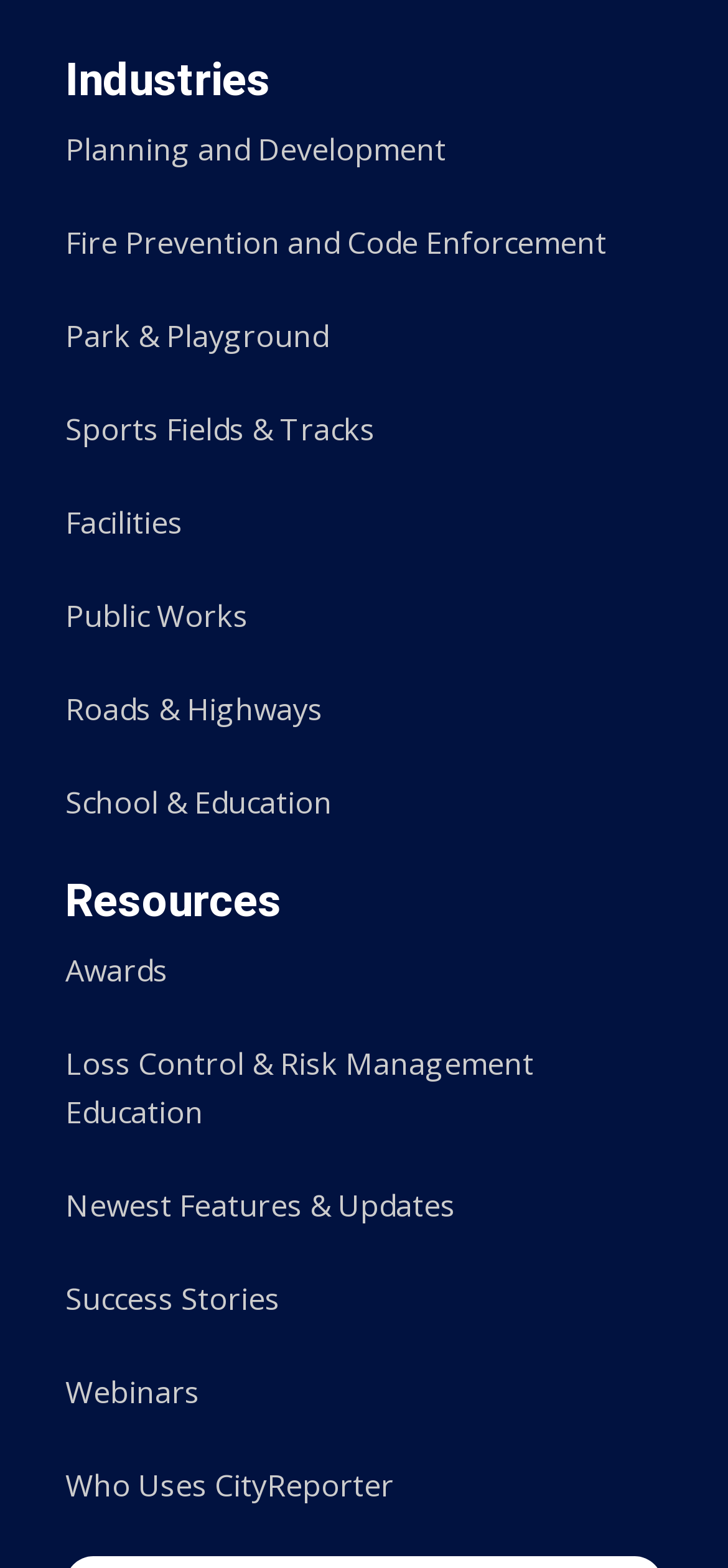What is the first link under 'Industries'?
Please use the visual content to give a single word or phrase answer.

Planning and Development